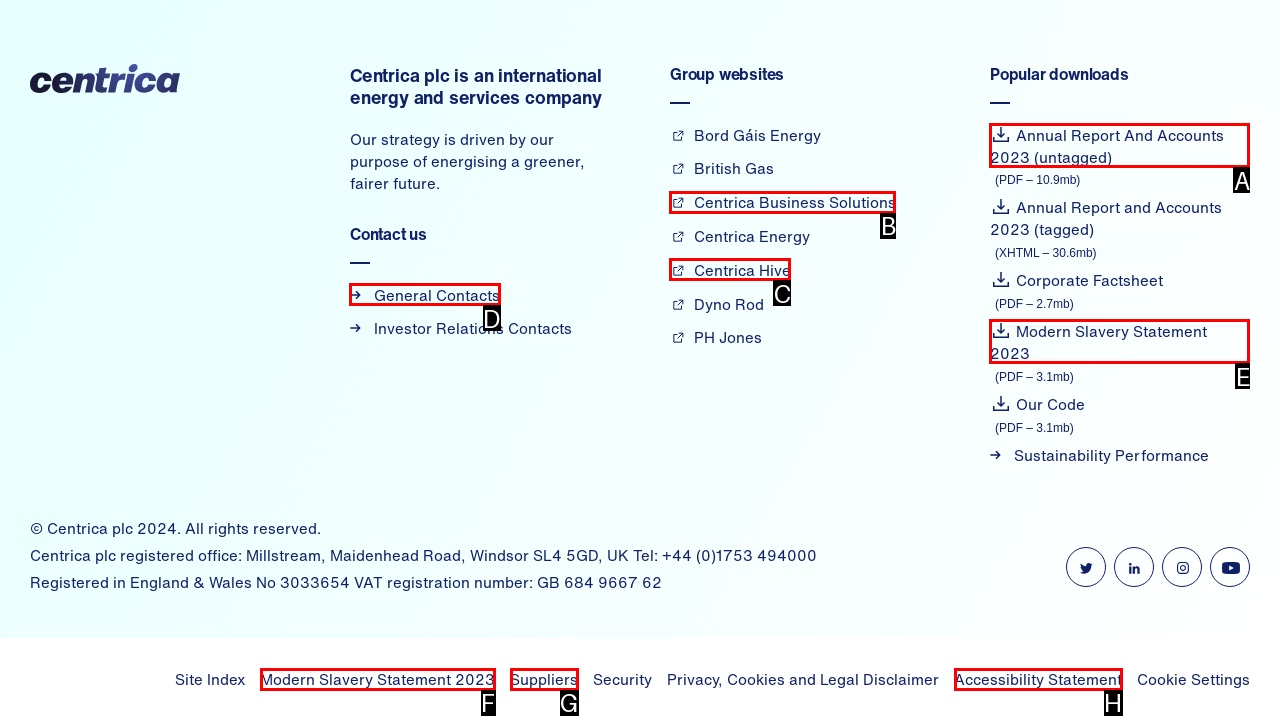Which HTML element should be clicked to perform the following task: Click on General Contacts
Reply with the letter of the appropriate option.

D